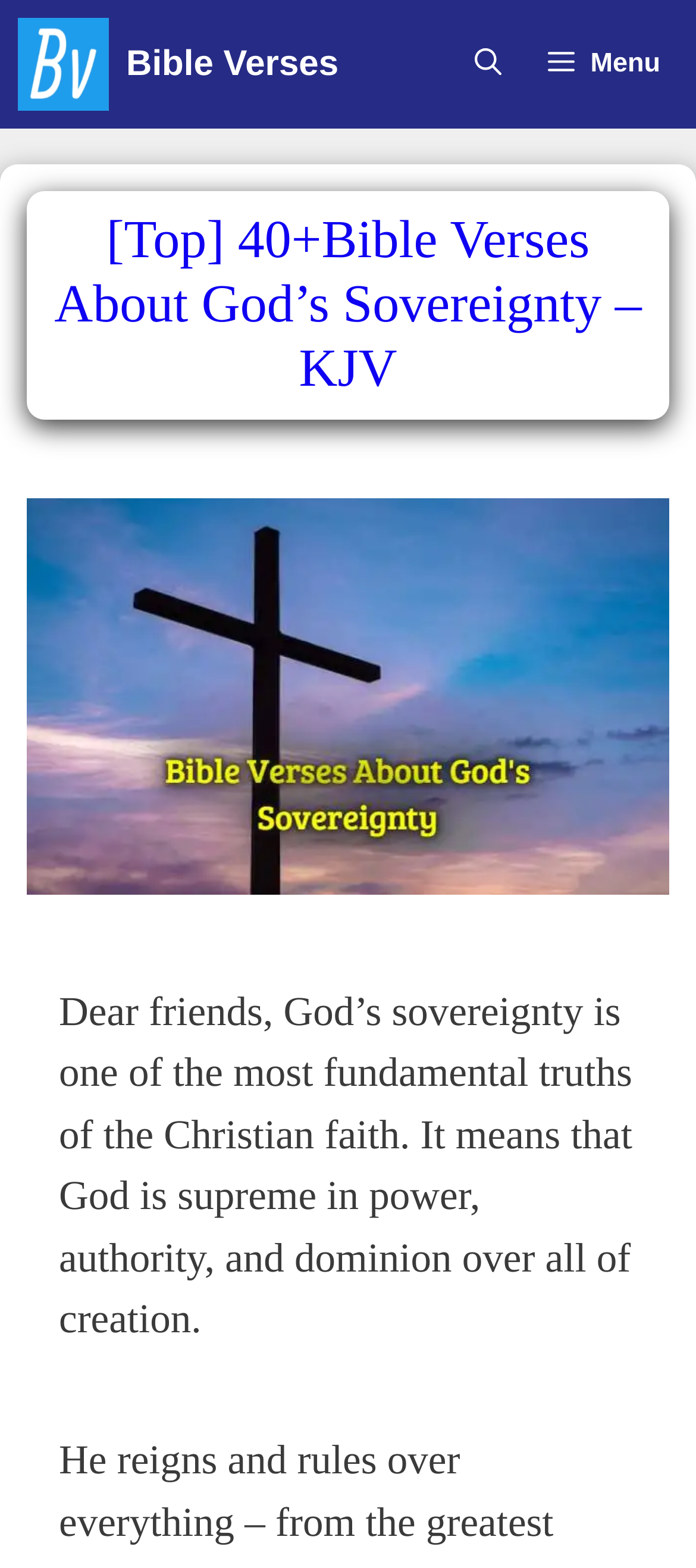Given the element description "Bible Verses" in the screenshot, predict the bounding box coordinates of that UI element.

[0.181, 0.0, 0.486, 0.082]